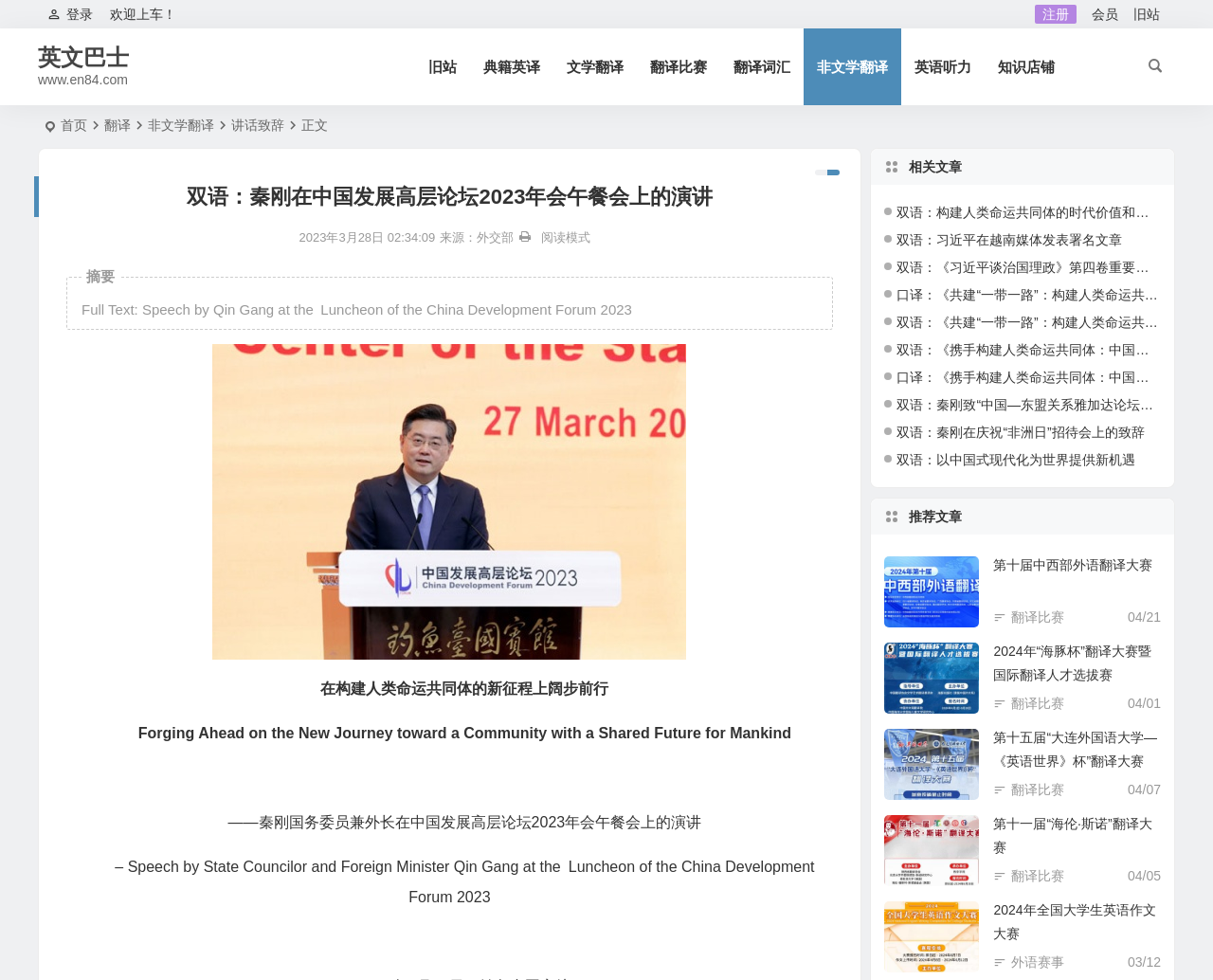Please find the bounding box for the UI component described as follows: "首页".

[0.05, 0.12, 0.072, 0.135]